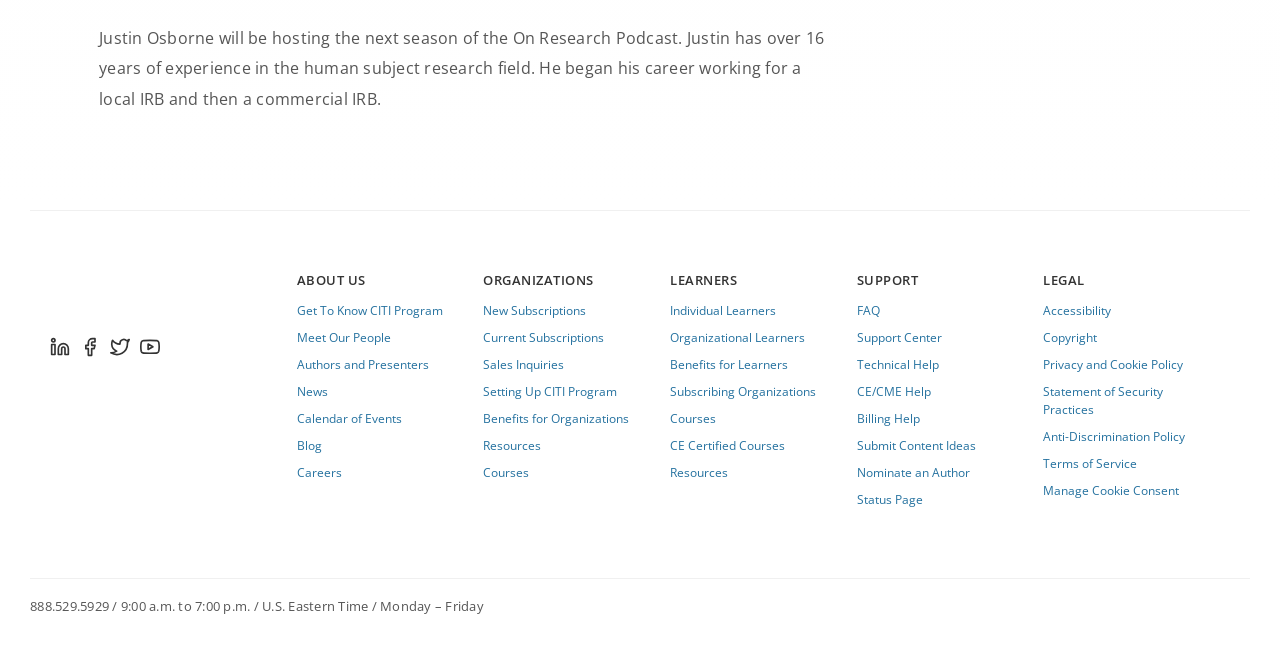Please answer the following question using a single word or phrase: 
How many headings are present in the webpage?

4